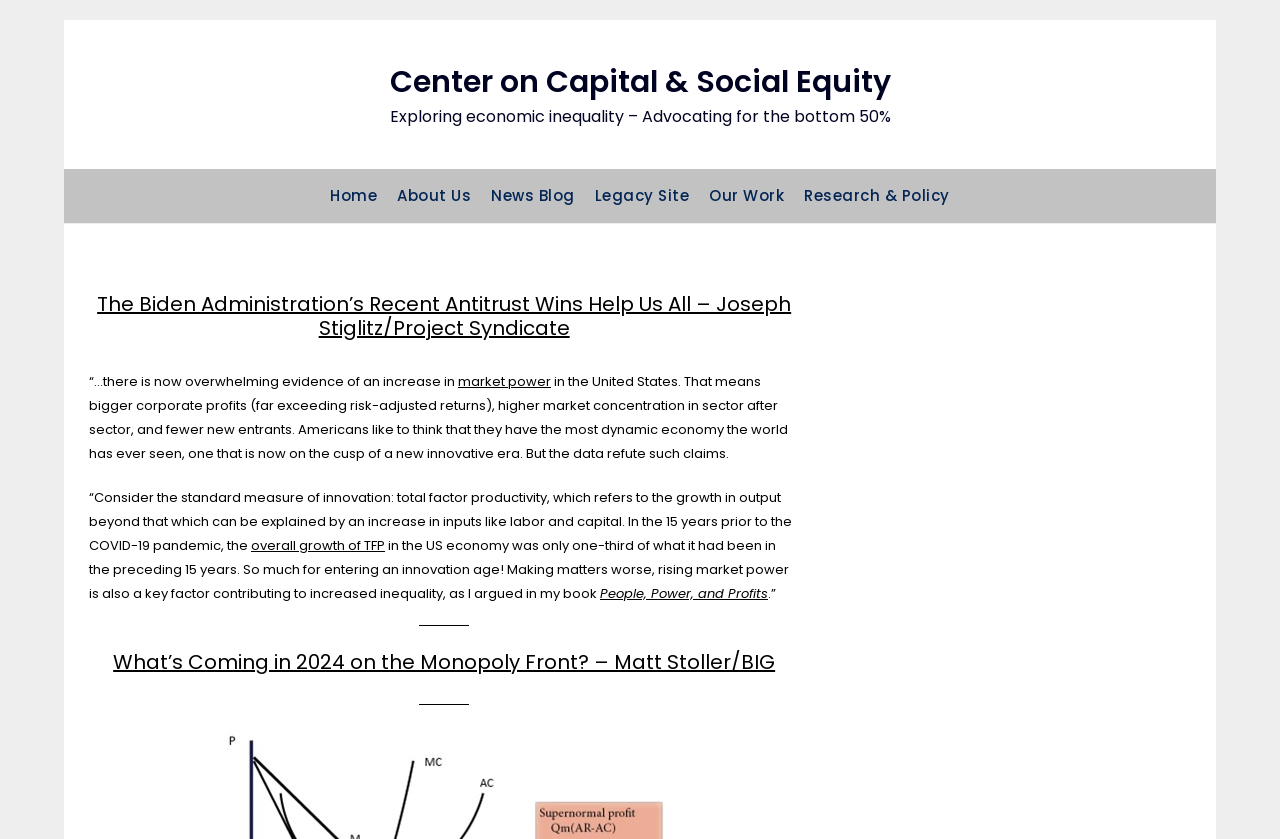Provide your answer in a single word or phrase: 
Who is the author of the article?

Joseph Stiglitz